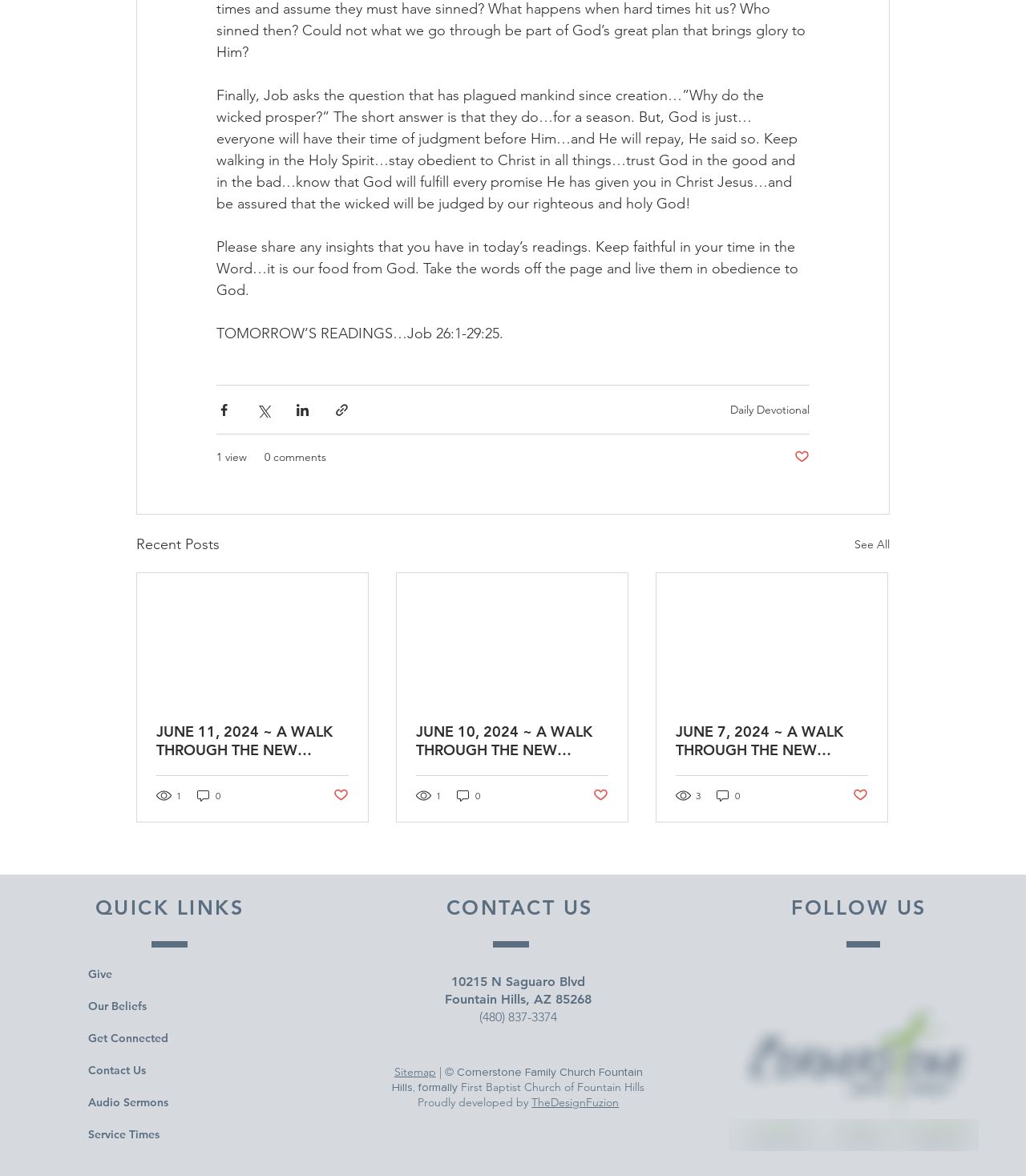What is the address of the church?
Provide a concise answer using a single word or phrase based on the image.

10215 N Saguaro Blvd Fountain Hills, AZ 85268